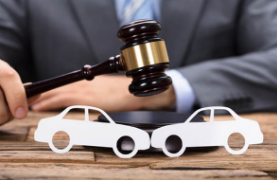What do the white car cutouts represent?
With the help of the image, please provide a detailed response to the question.

The two white car cutouts positioned as if they are involved in a collision represent the specific focus on automotive law, including personal injury claims and accident lawsuits, which is the main theme of the image.